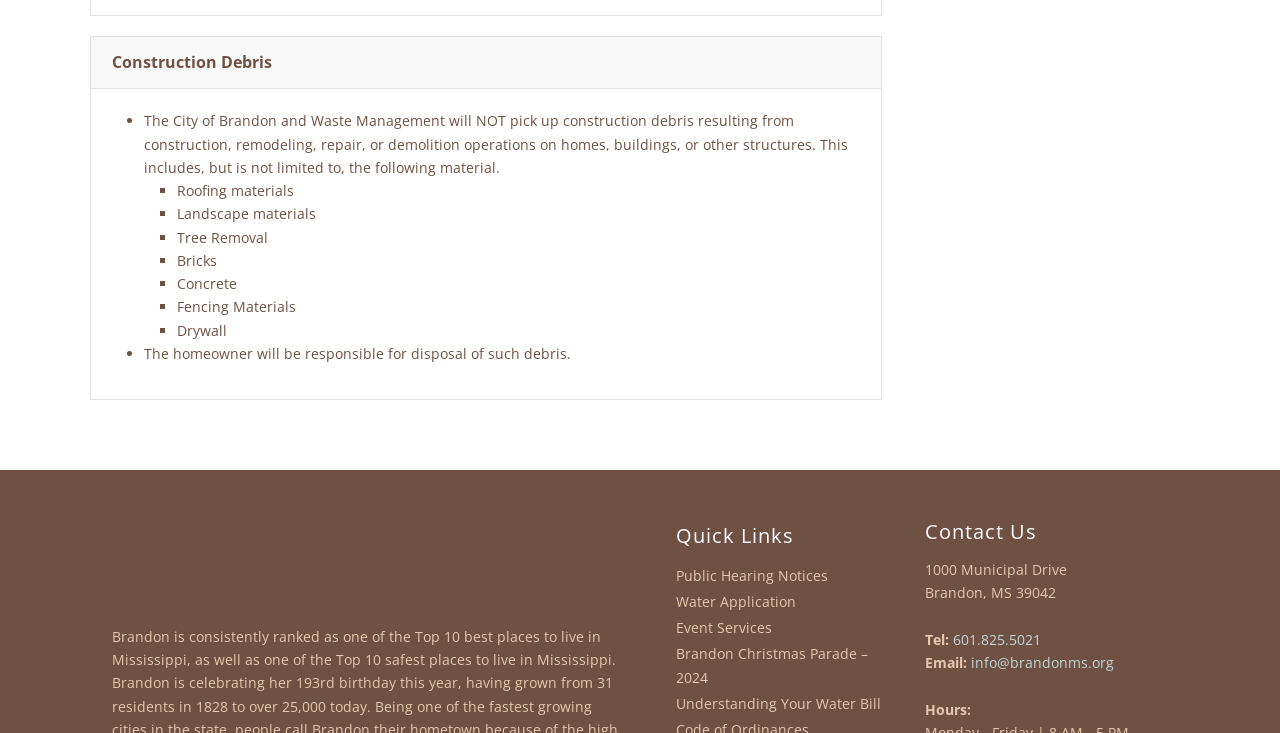Please determine the bounding box coordinates of the section I need to click to accomplish this instruction: "Click the '601.825.5021' phone number".

[0.745, 0.859, 0.813, 0.885]